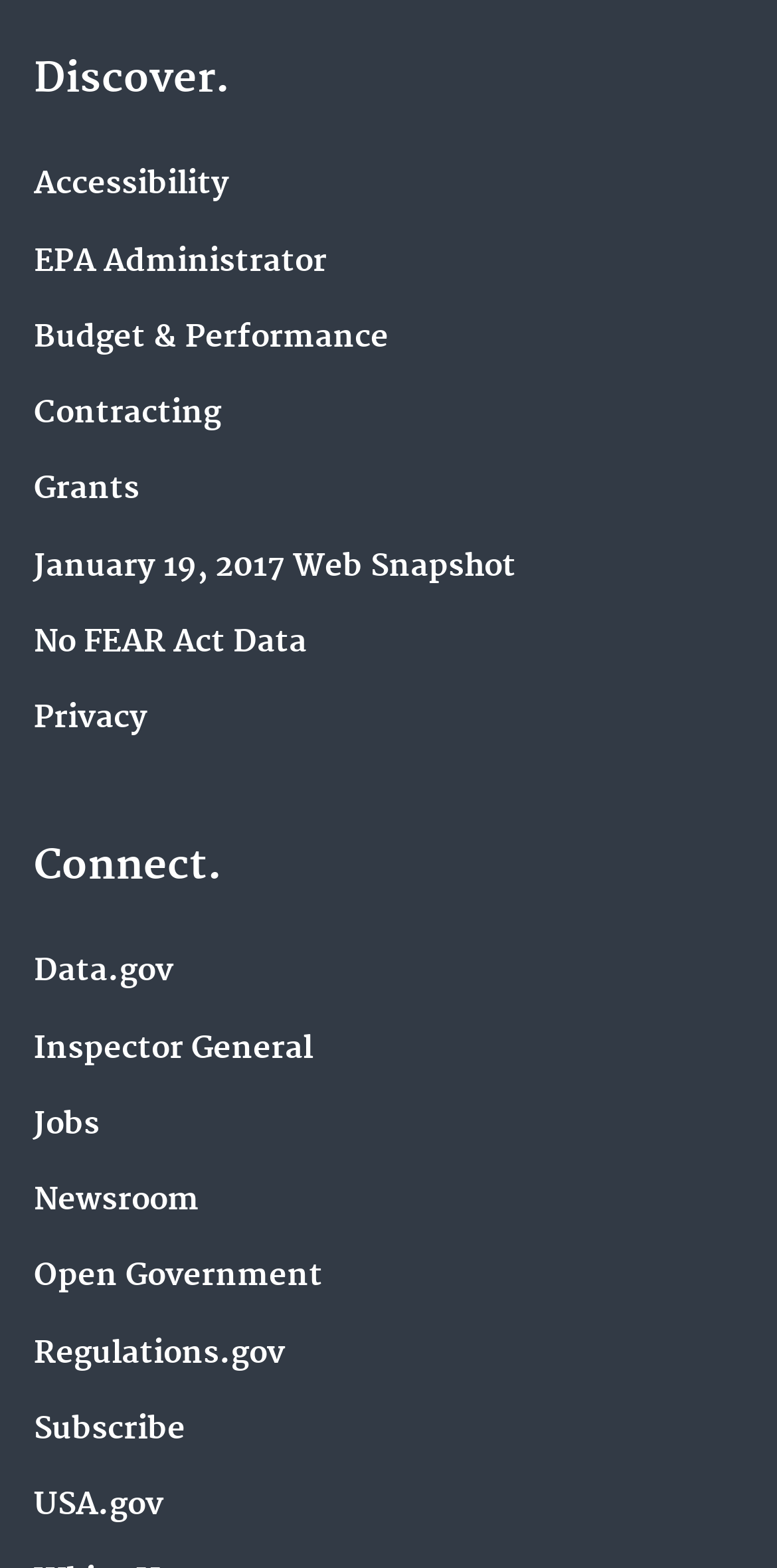What is the second StaticText element on the webpage?
From the image, respond using a single word or phrase.

Connect.